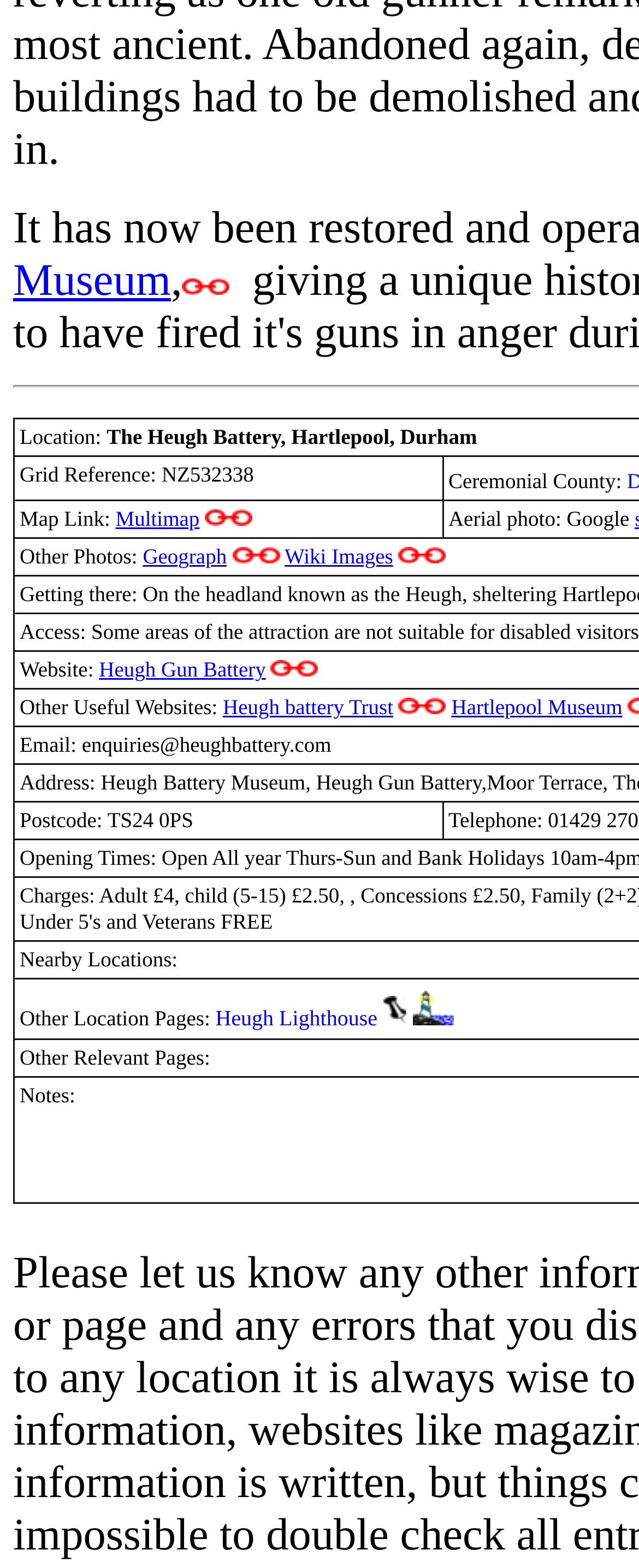What is the name of the lighthouse?
Please use the image to deliver a detailed and complete answer.

The name of the lighthouse can be found in the link element with the text 'Heugh Lighthouse'. This element is located at the bottom of the webpage, and its bounding box coordinates are [0.337, 0.642, 0.591, 0.657].